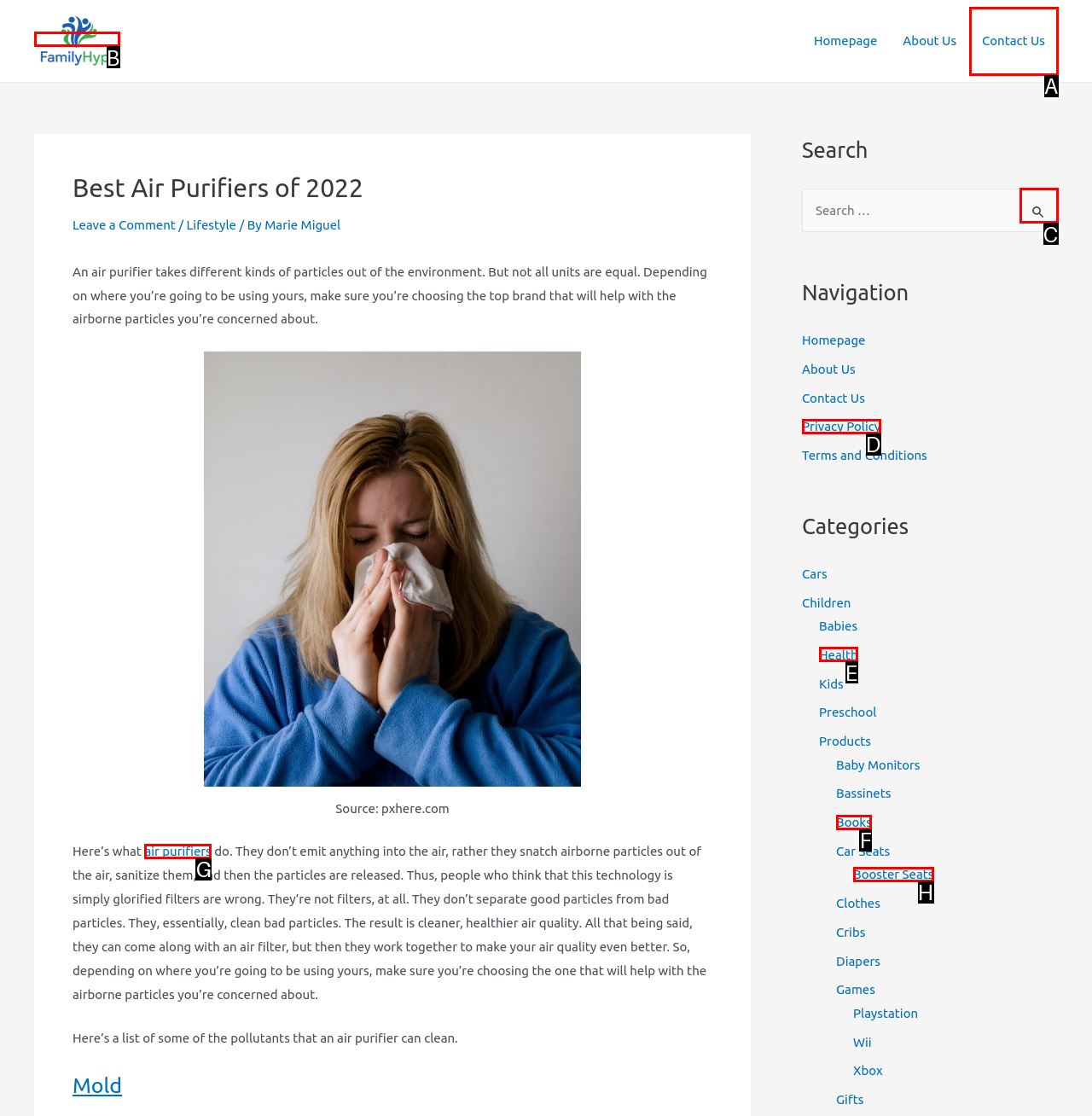From the given options, find the HTML element that fits the description: parent_node: Search for: value="Search". Reply with the letter of the chosen element.

C